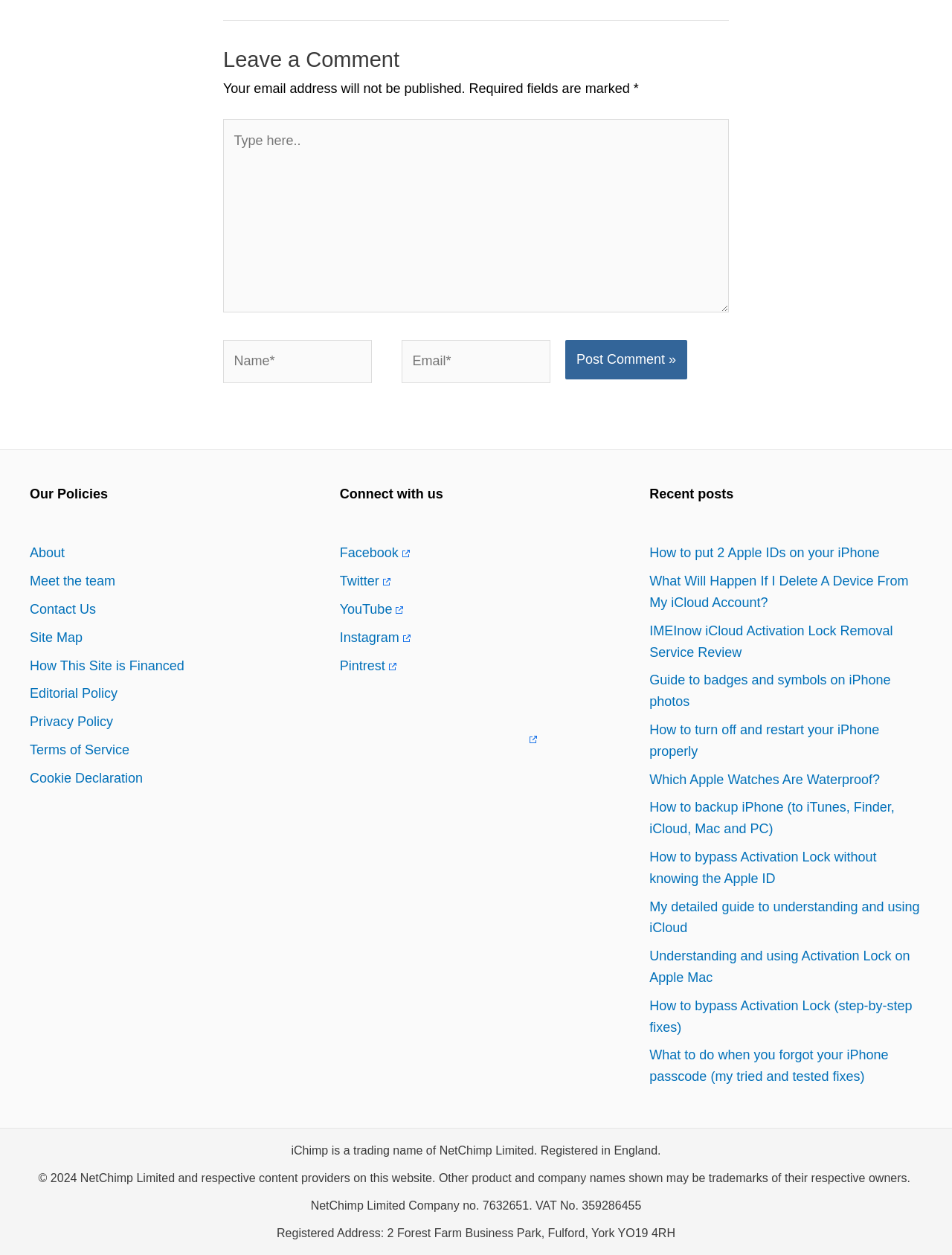Find the bounding box of the UI element described as follows: "parent_node: Name* name="author" placeholder="Name*"".

[0.234, 0.271, 0.391, 0.305]